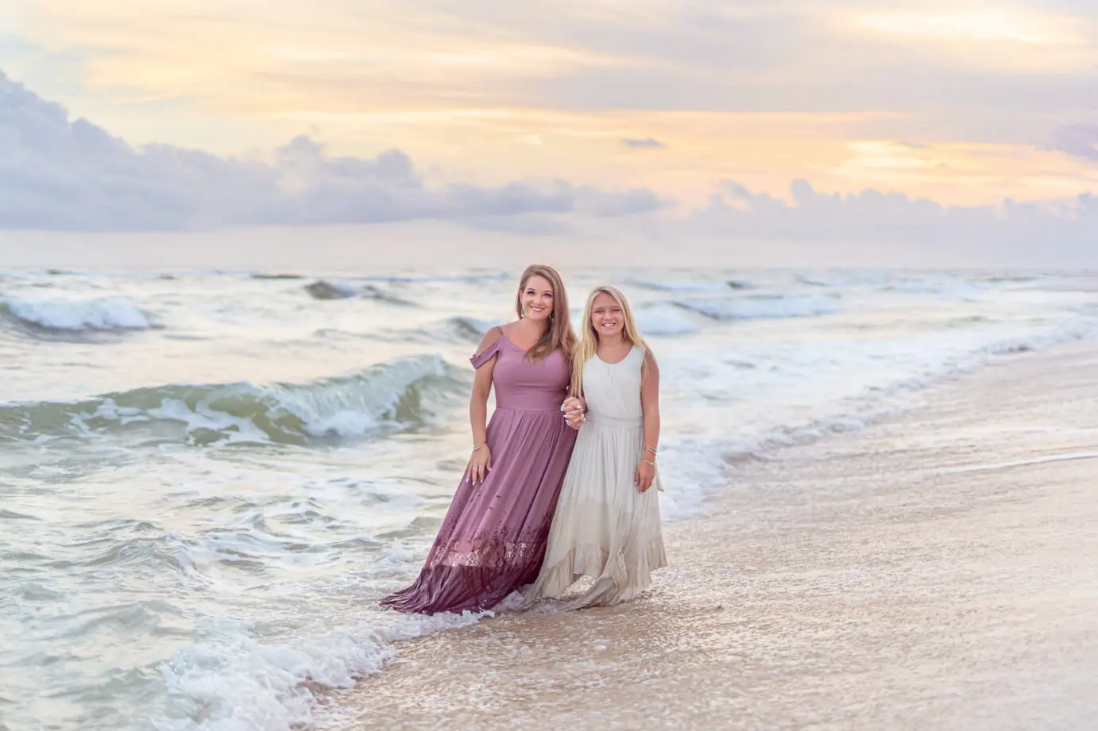Carefully examine the image and provide an in-depth answer to the question: What is the atmosphere of the scene?

The caption creates an image of a serene and peaceful atmosphere, with the 'gentle waves' and 'stunning sunset' contributing to a 'tranquil and picturesque' environment, perfect for a heartwarming moment between a mother and daughter.